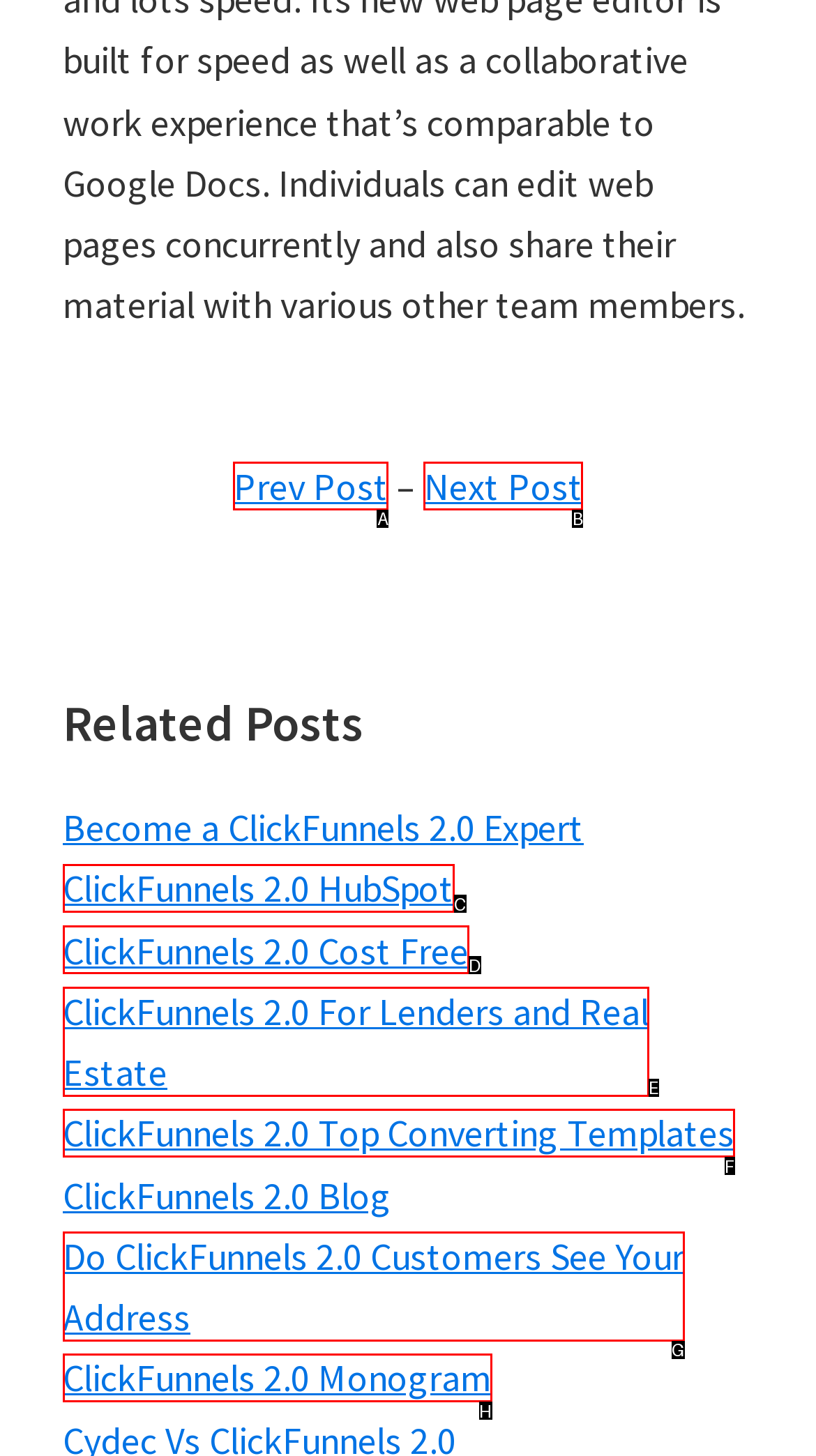Determine the option that aligns with this description: ClickFunnels 2.0 Cost Free
Reply with the option's letter directly.

D